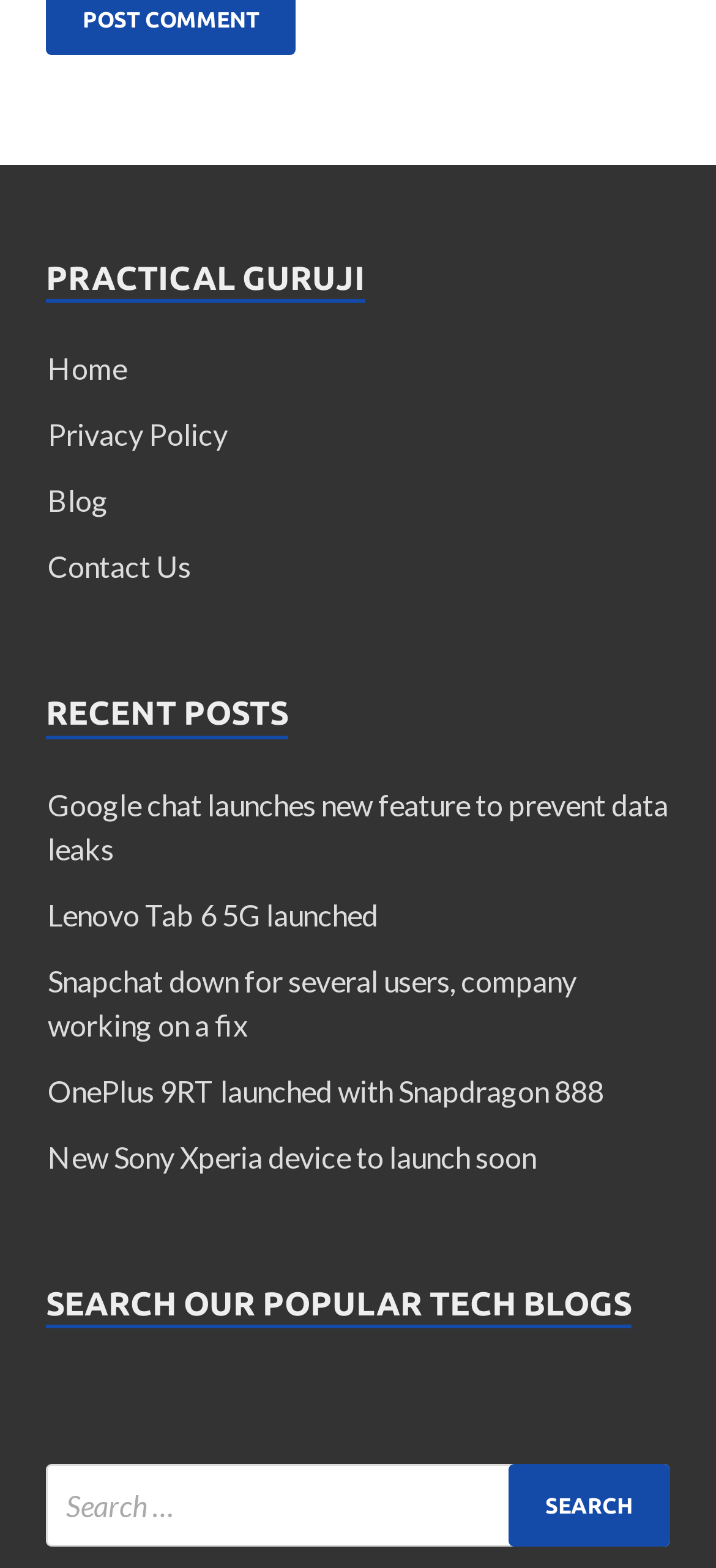Specify the bounding box coordinates of the area to click in order to execute this command: 'Read the 'Lenovo Tab 6 5G launched' post'. The coordinates should consist of four float numbers ranging from 0 to 1, and should be formatted as [left, top, right, bottom].

[0.067, 0.572, 0.528, 0.594]